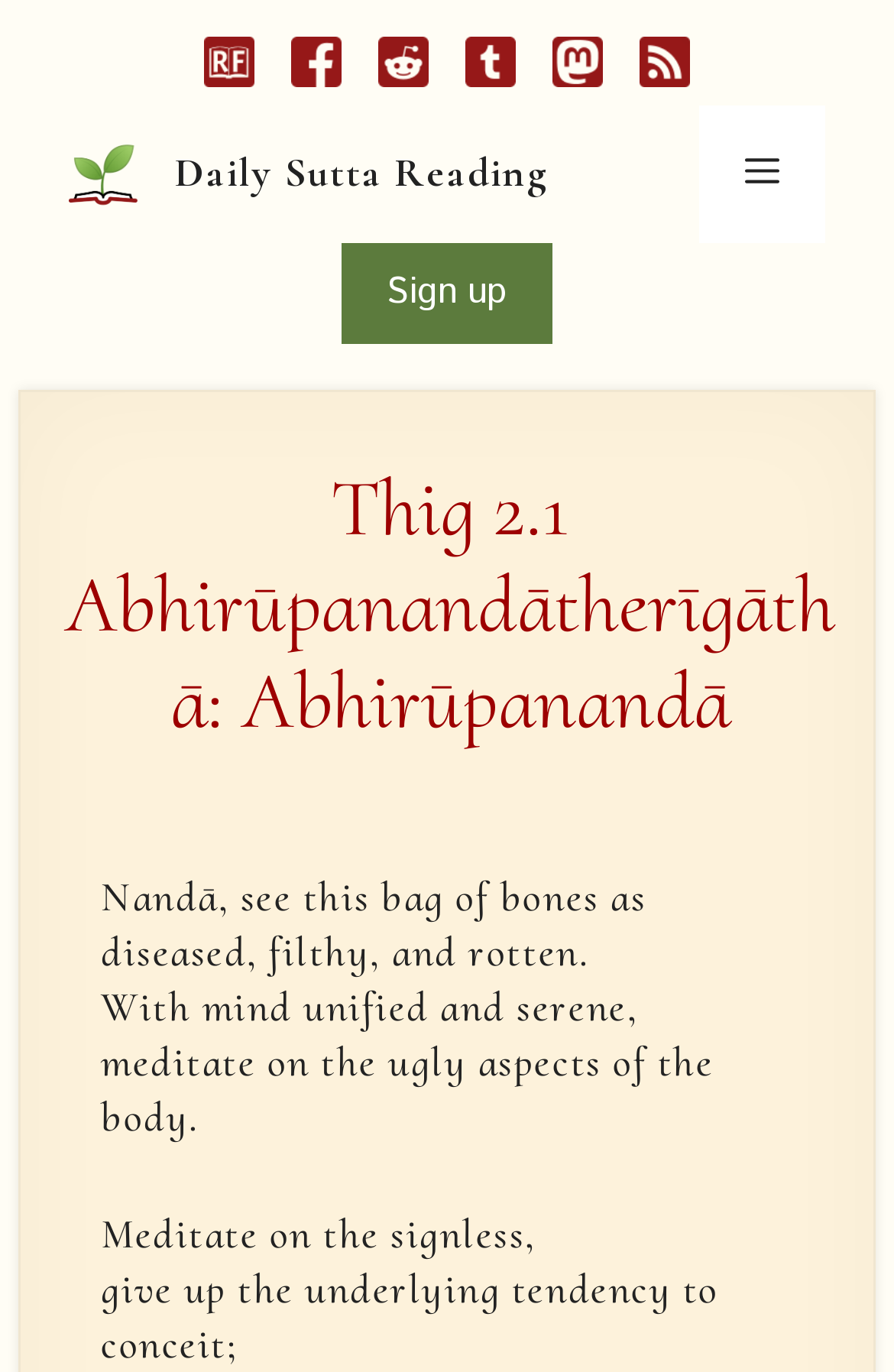Find the bounding box coordinates for the area you need to click to carry out the instruction: "Click the Sign up link". The coordinates should be four float numbers between 0 and 1, indicated as [left, top, right, bottom].

[0.381, 0.177, 0.619, 0.251]